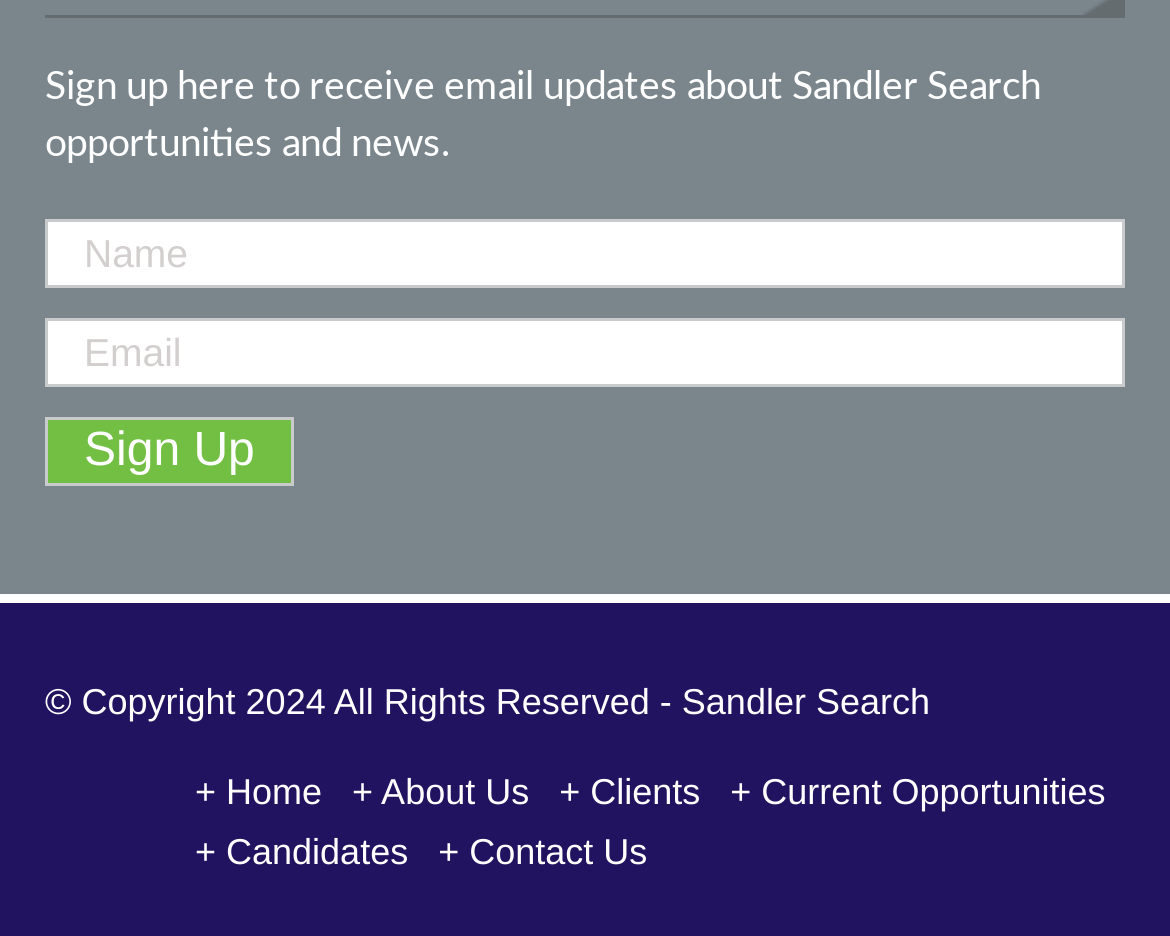Please determine the bounding box coordinates of the clickable area required to carry out the following instruction: "Go to the home page". The coordinates must be four float numbers between 0 and 1, represented as [left, top, right, bottom].

[0.167, 0.825, 0.275, 0.869]